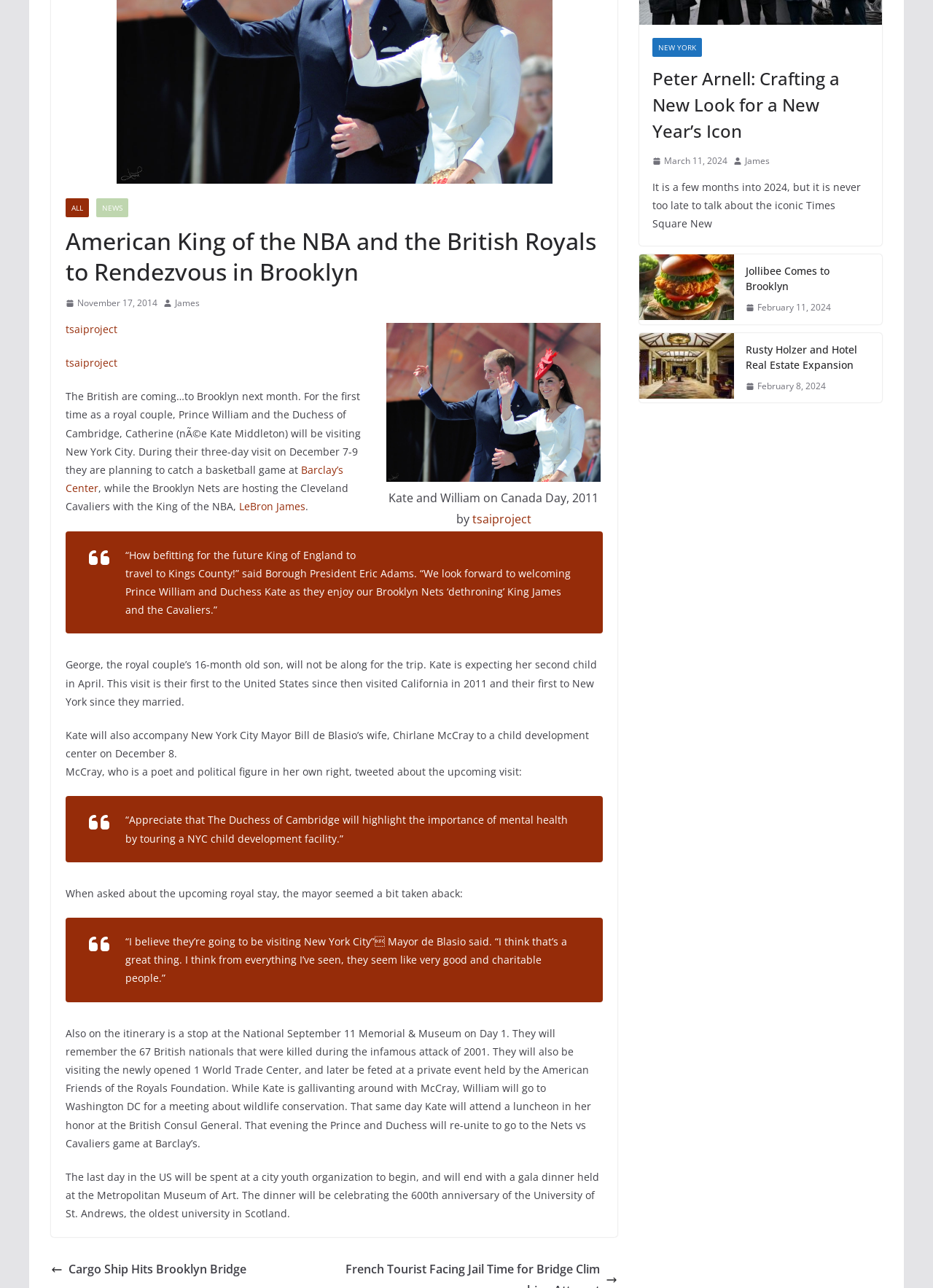Based on the element description: "LeBron James", identify the bounding box coordinates for this UI element. The coordinates must be four float numbers between 0 and 1, listed as [left, top, right, bottom].

[0.256, 0.388, 0.327, 0.399]